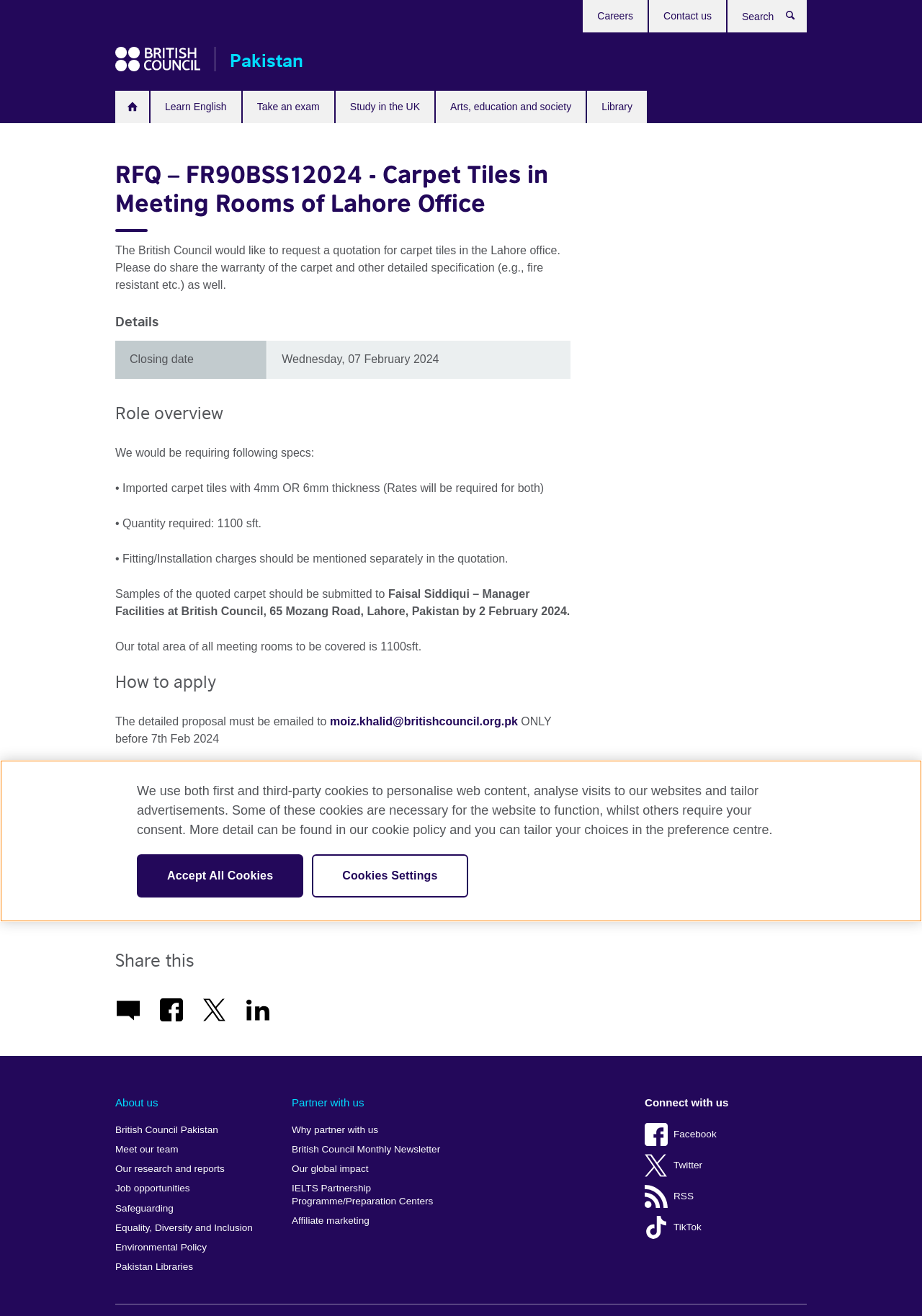Using the image as a reference, answer the following question in as much detail as possible:
What is the thickness of the required carpet tiles?

According to the webpage, the British Council requires imported carpet tiles with 4mm or 6mm thickness, and rates are required for both options.